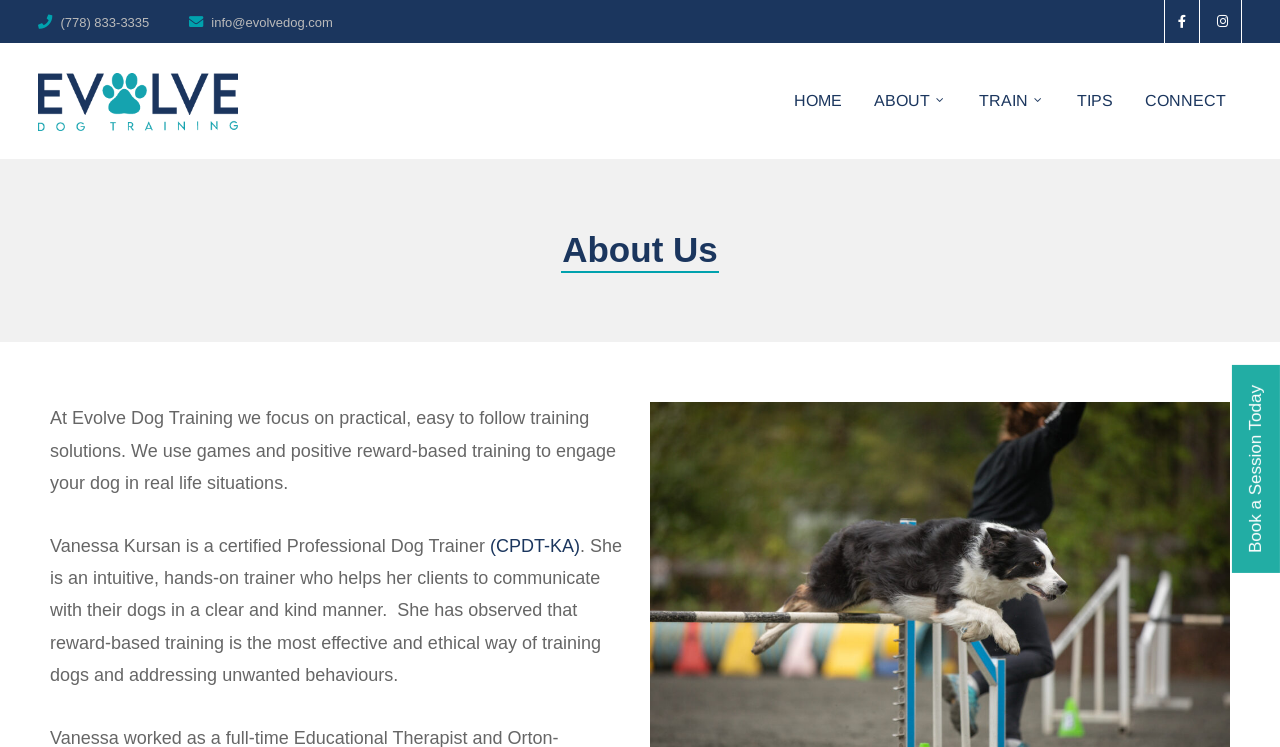Respond with a single word or phrase to the following question: What type of training does Evolve Dog Training focus on?

Positive reward-based training